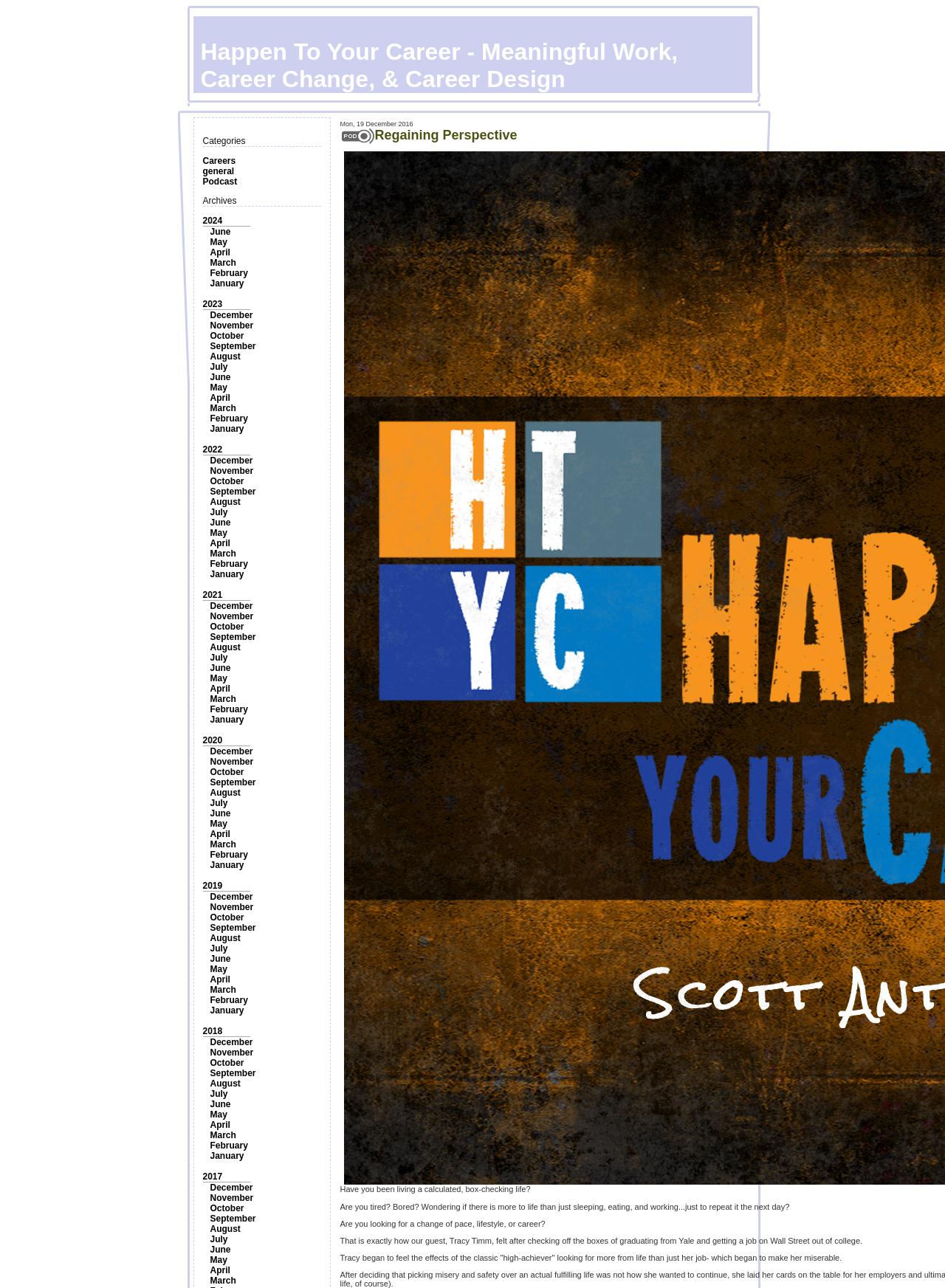Answer the question with a brief word or phrase:
What is the purpose of the 'Archives' section?

To access past content